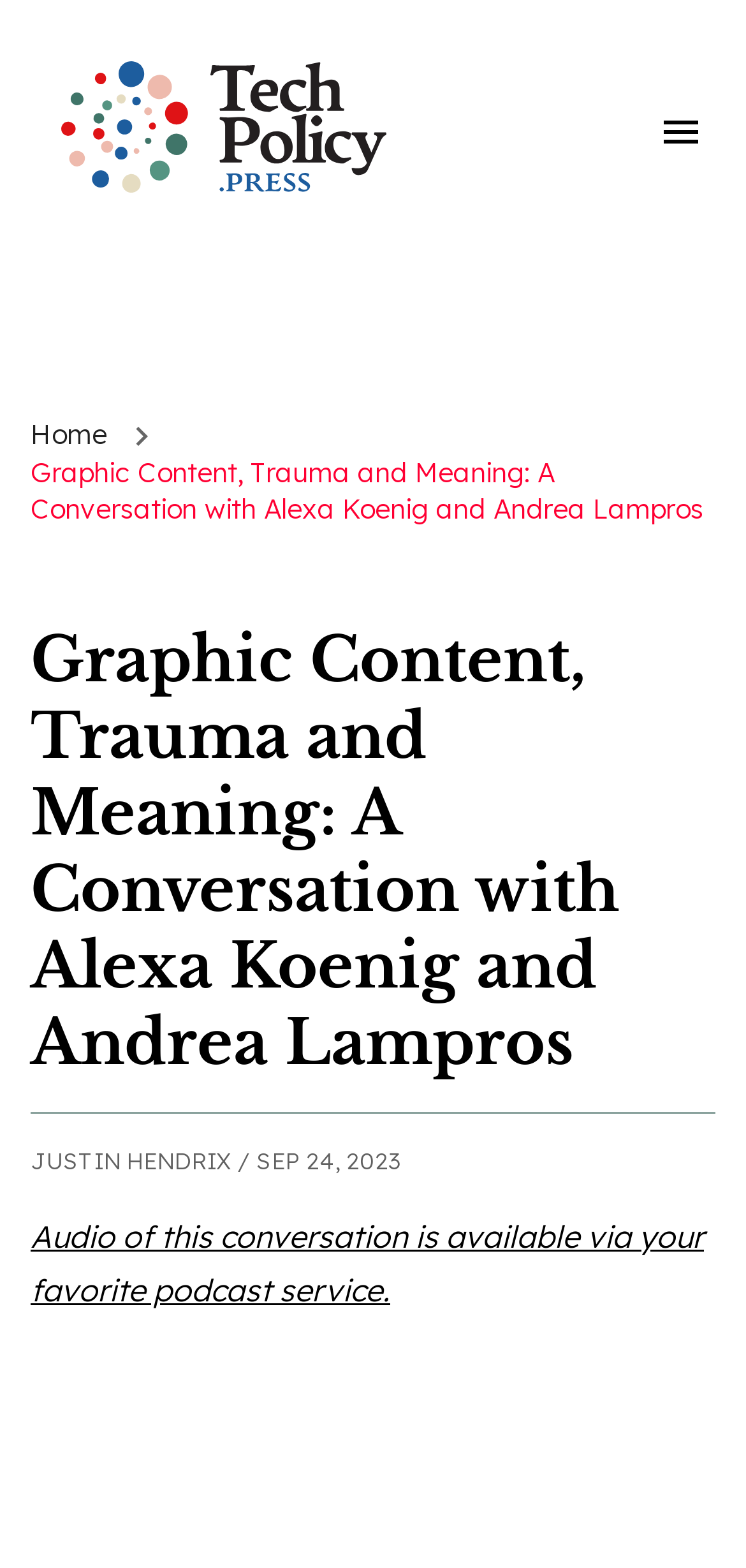Give a concise answer of one word or phrase to the question: 
What is the date of the conversation?

SEP 24, 2023